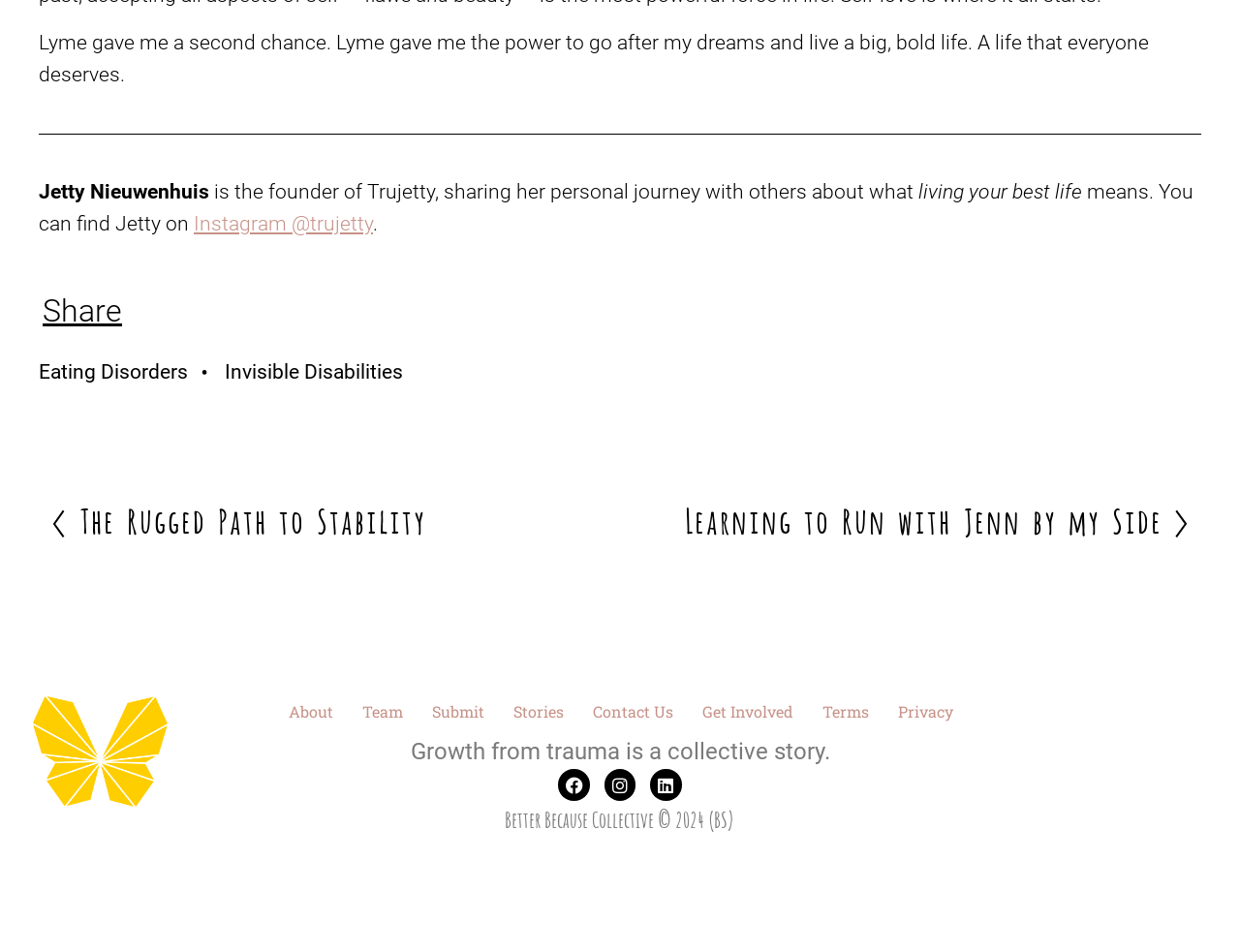Provide the bounding box coordinates of the HTML element described by the text: "About".

[0.221, 0.729, 0.28, 0.766]